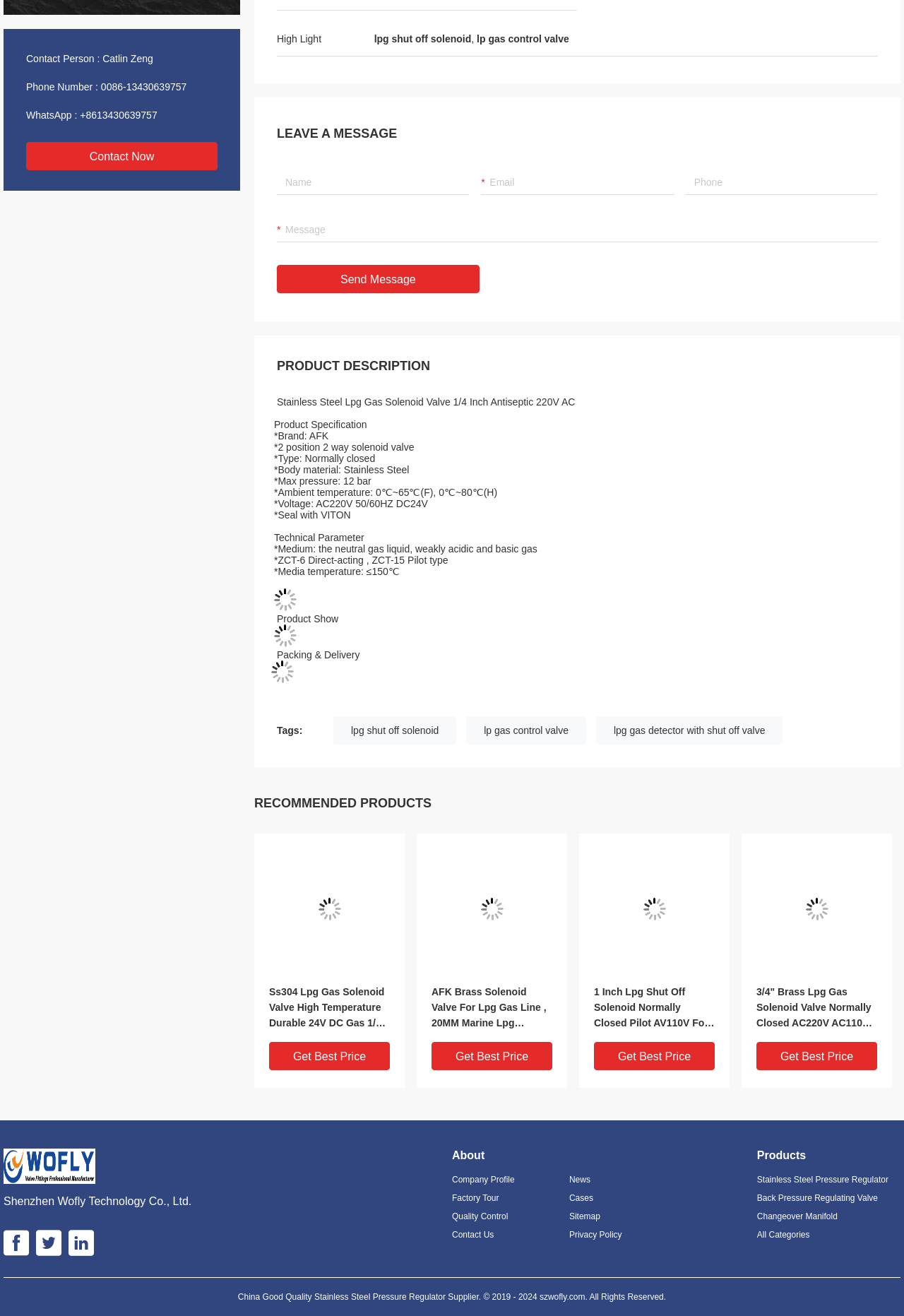Locate the bounding box of the UI element with the following description: "Get Best Price".

[0.657, 0.792, 0.791, 0.813]